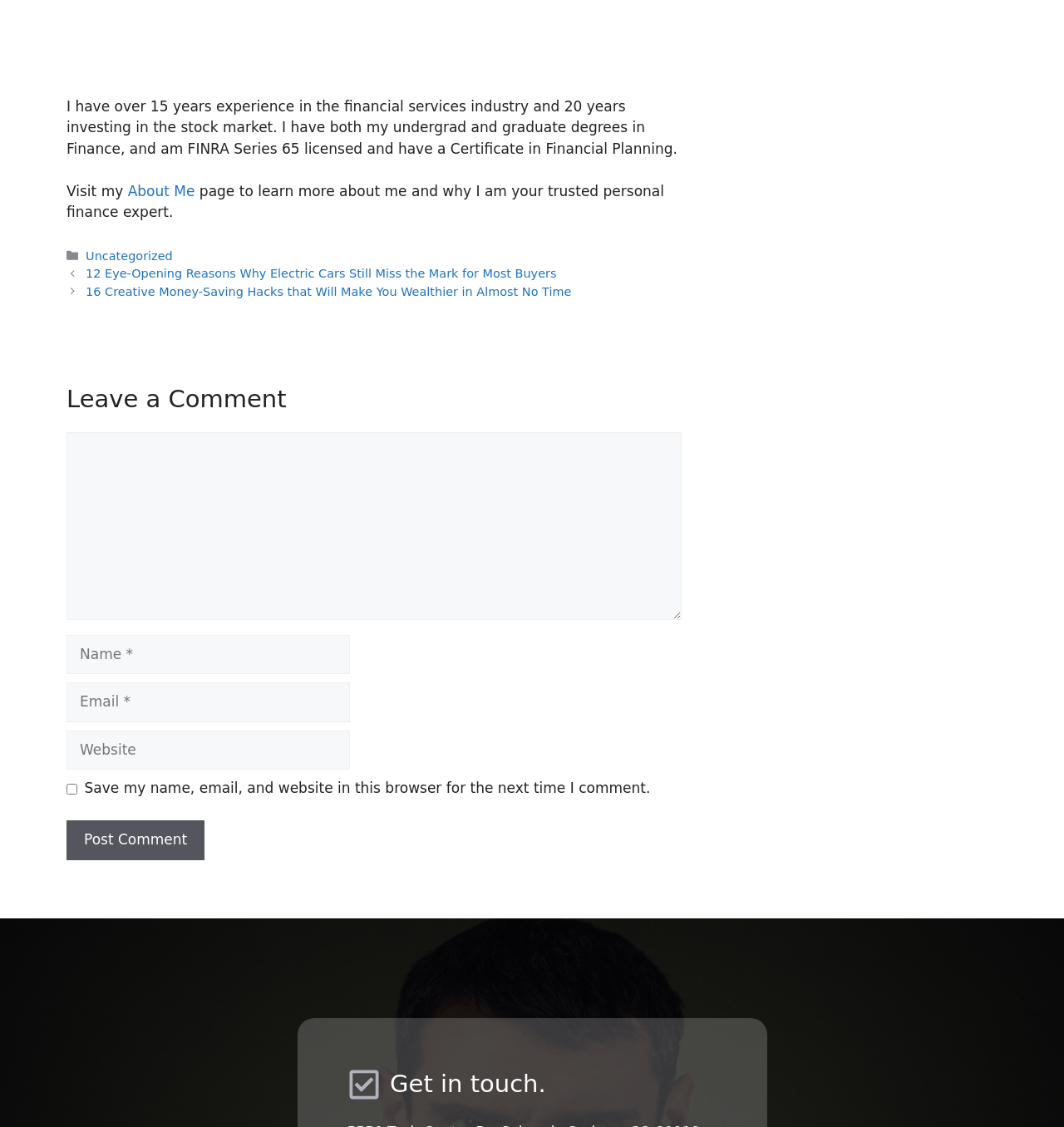Can you show the bounding box coordinates of the region to click on to complete the task described in the instruction: "Get in touch"?

[0.326, 0.948, 0.674, 0.977]